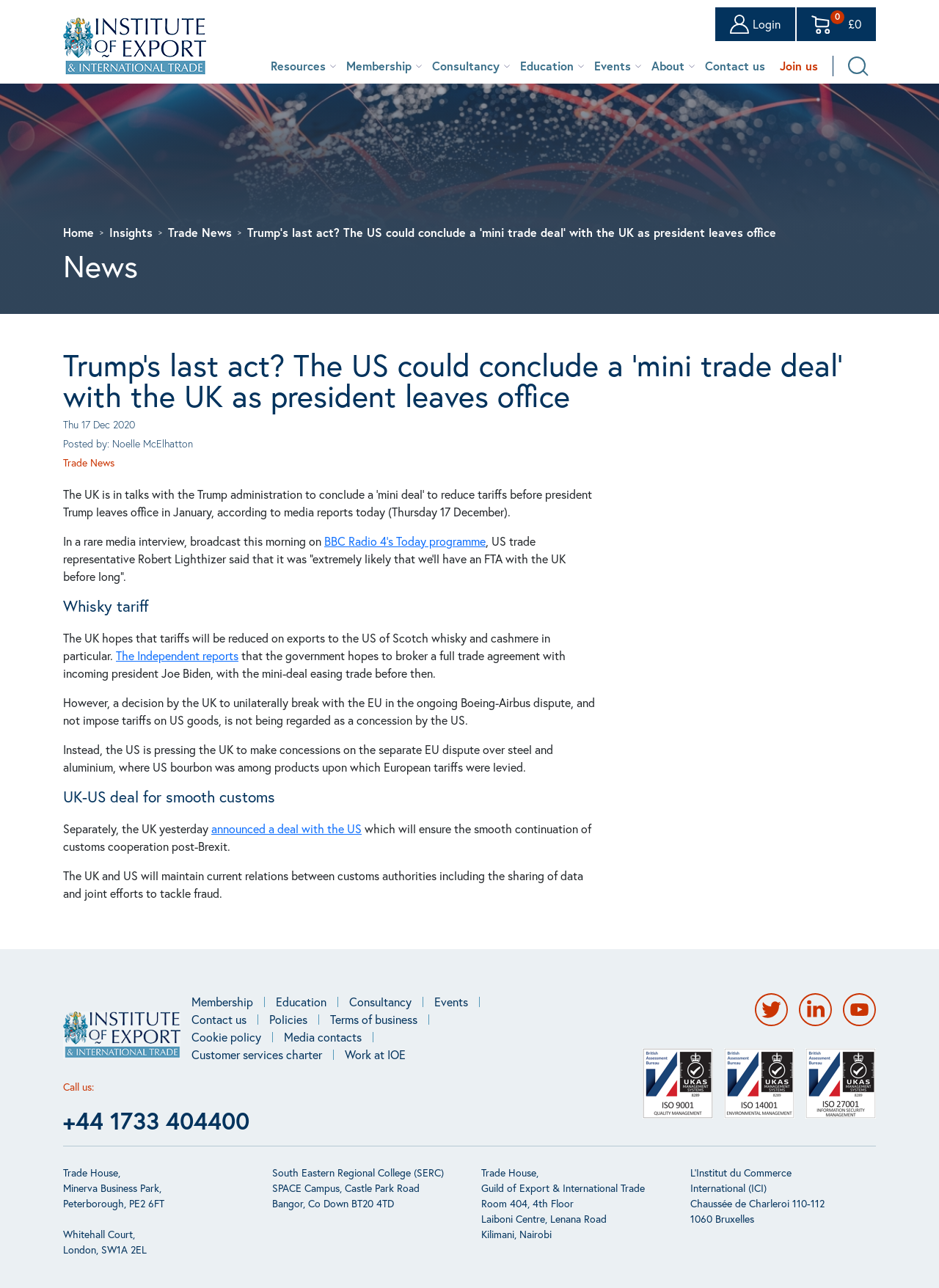What is the address of the Trade House?
Please provide a single word or phrase as your answer based on the screenshot.

Minerva Business Park, Peterborough, PE2 6FT